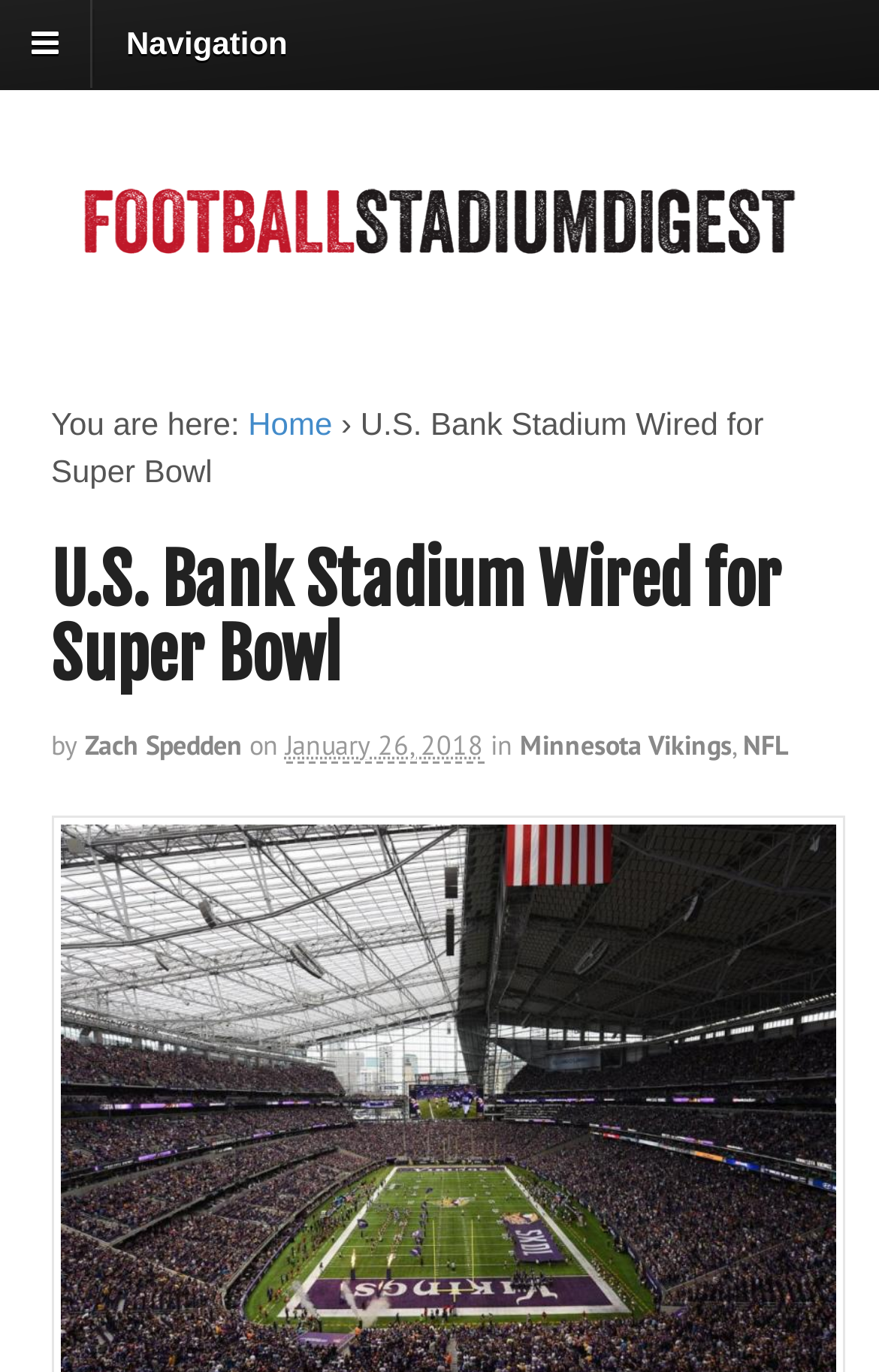What league is the team part of?
Based on the image, answer the question with as much detail as possible.

The league that the team is part of can be found in the link element 'NFL' which is located near the team and category information of the article.